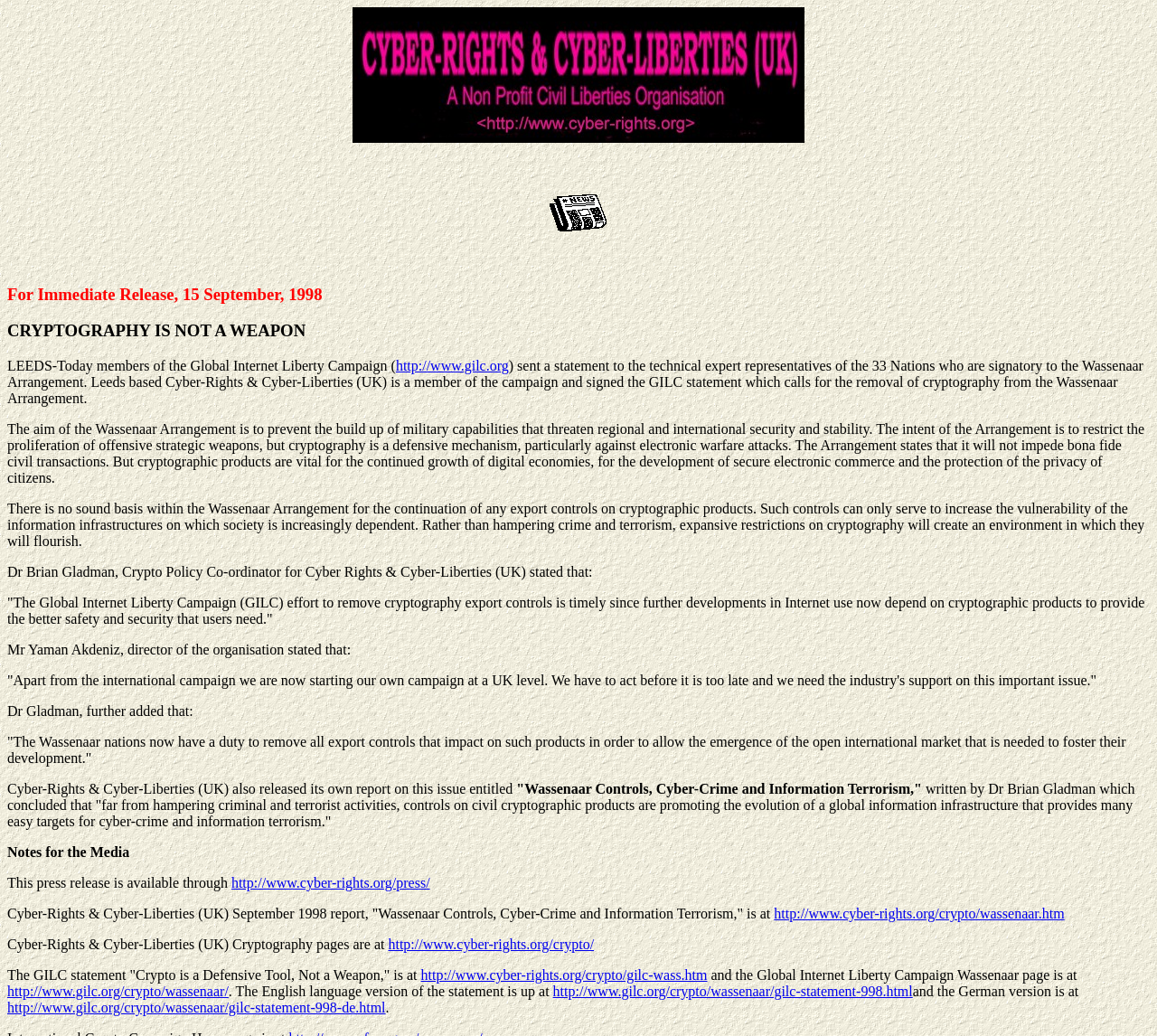What is the purpose of the Wassenaar Arrangement?
With the help of the image, please provide a detailed response to the question.

The purpose of the Wassenaar Arrangement is to prevent the build-up of military capabilities that threaten regional and international security and stability, as stated in the text.